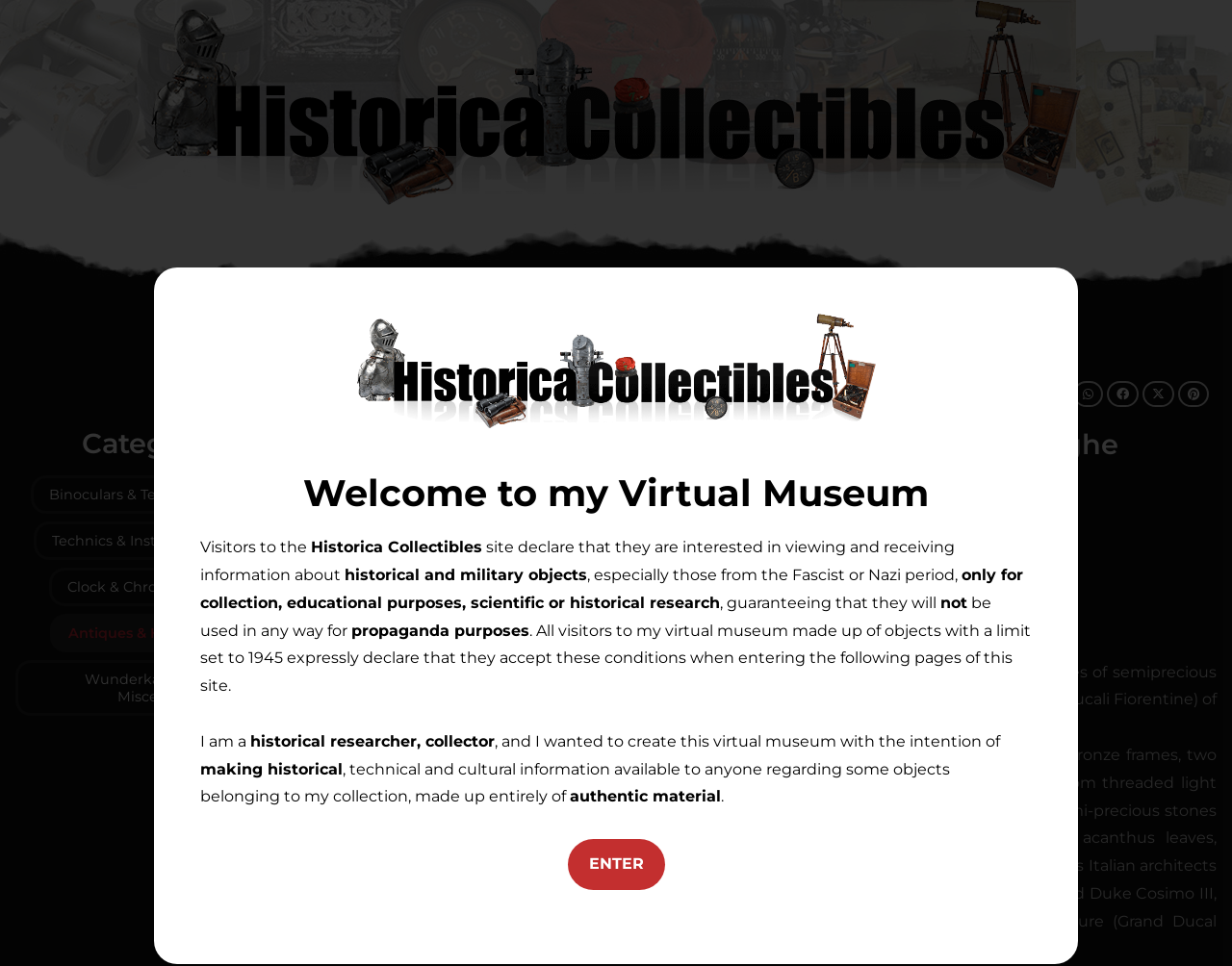Locate the bounding box coordinates of the UI element described by: "Binoculars & Telescopes". Provide the coordinates as four float numbers between 0 and 1, formatted as [left, top, right, bottom].

[0.025, 0.492, 0.191, 0.532]